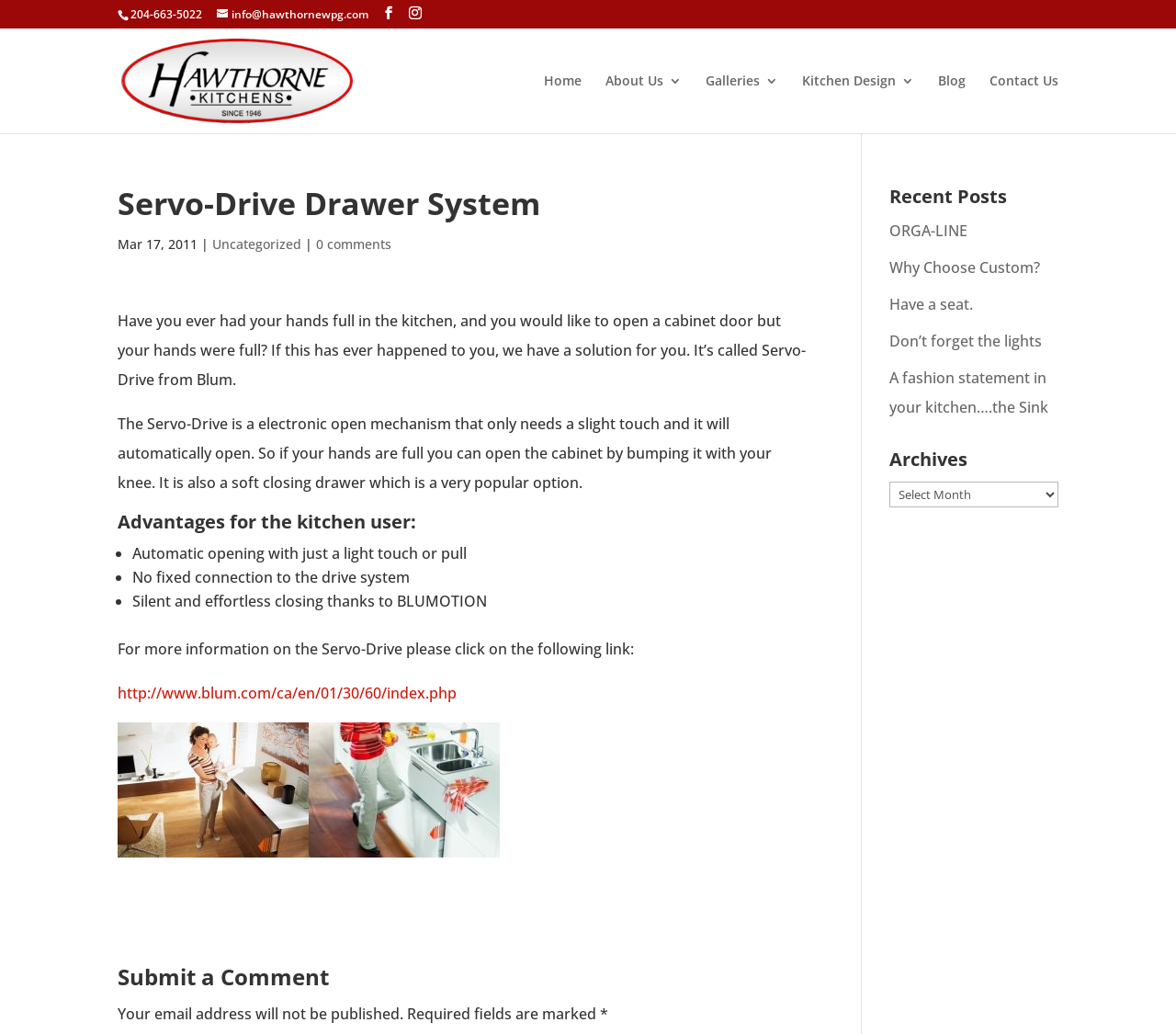Please identify the bounding box coordinates of the area that needs to be clicked to follow this instruction: "Click the 'Home' link".

[0.462, 0.072, 0.495, 0.129]